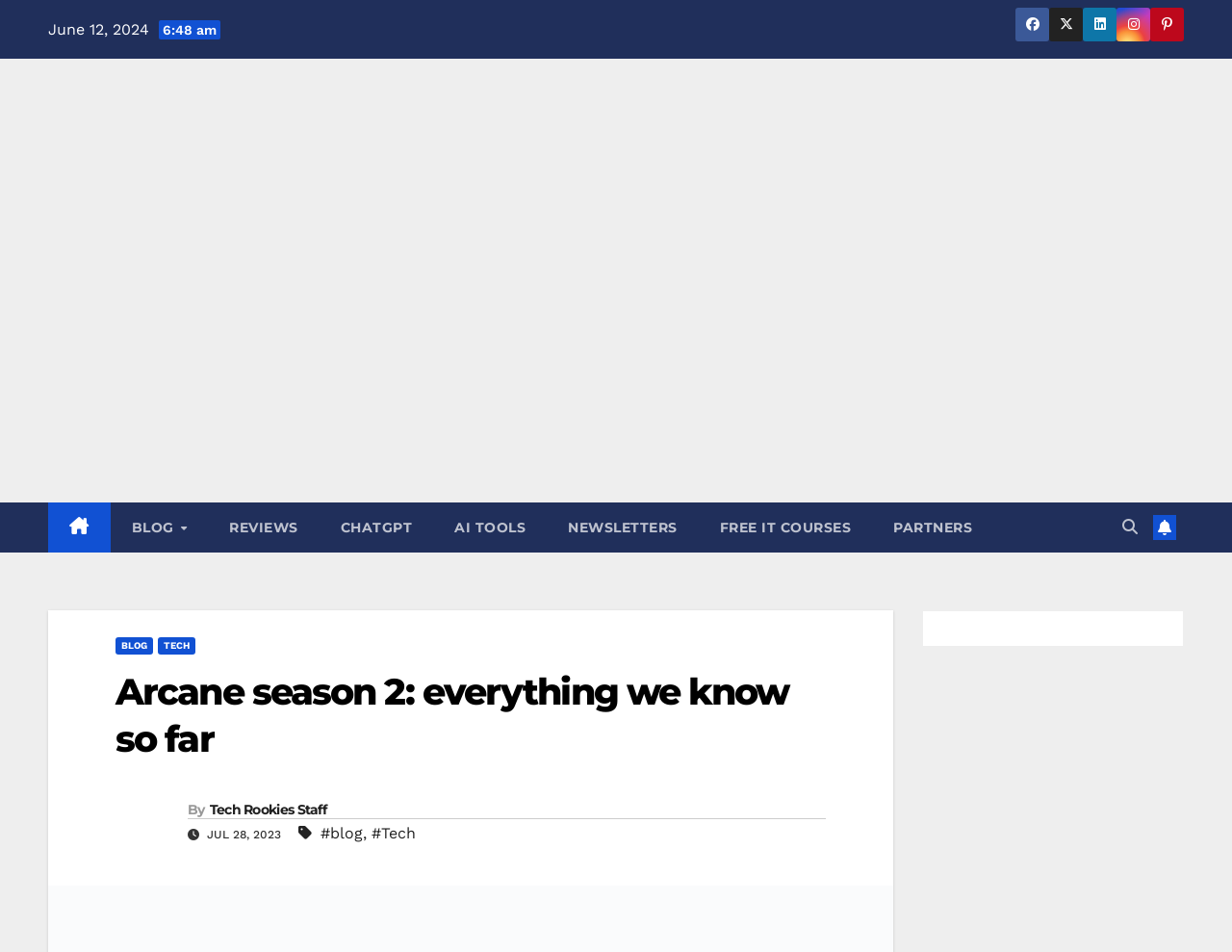Illustrate the webpage with a detailed description.

The webpage is about Arcane season 2, providing key information about the upcoming season. At the top left corner, there is a date "June 12, 2024" and a timestamp "6:48 am" next to it. Below these, there is a link to "Tech Rookies" with a description "Technology Education built for Beginners". 

On the top navigation bar, there are several links, including "BLOG", "REVIEWS", "CHATGPT", "AI TOOLS", "NEWSLETTERS", "FREE IT COURSES", and "PARTNERS". On the right side of the navigation bar, there is a button with a search icon and a link with a bell icon.

The main content of the webpage starts with a heading "Arcane season 2: everything we know so far", followed by a permalink to the same title. Below the heading, there are links to "BLOG" and "TECH" categories. The article is written by "Tech Rookies Staff" and was published on "JUL 28, 2023". There are also links to "#blog" and "#Tech" at the bottom of the article.

On the top of the webpage, there is an advertisement iframe taking up most of the width.